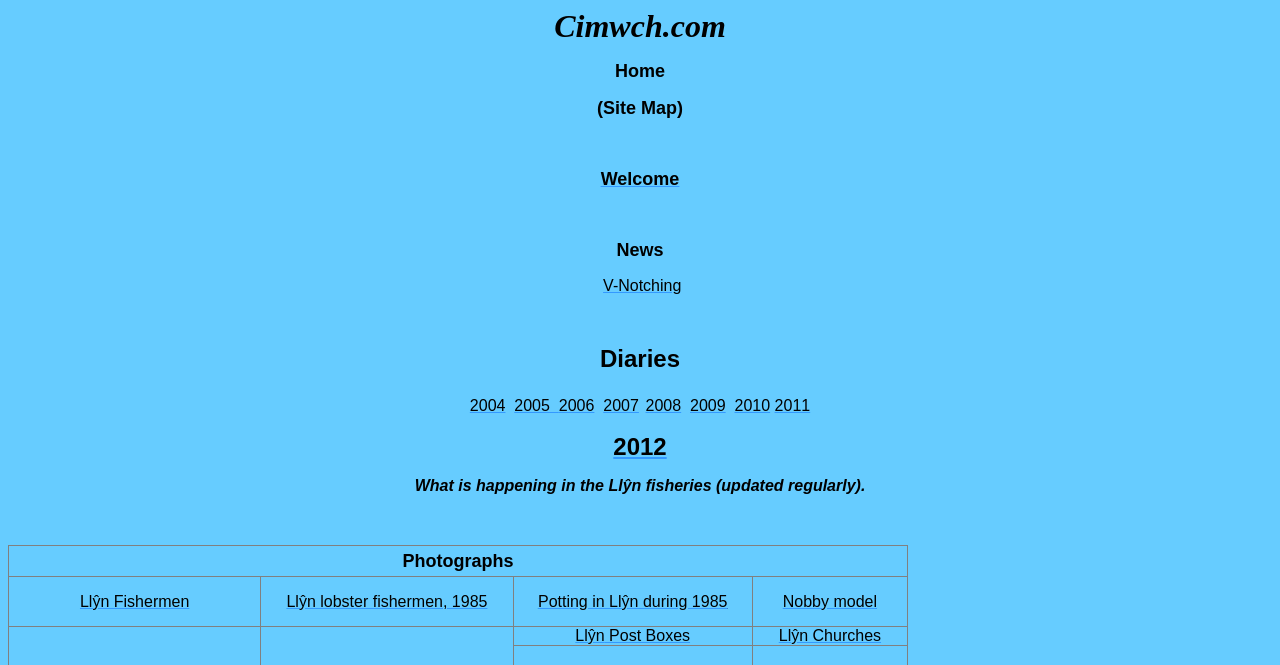Predict the bounding box of the UI element that fits this description: "Llŷn Fishermen".

[0.062, 0.891, 0.148, 0.917]